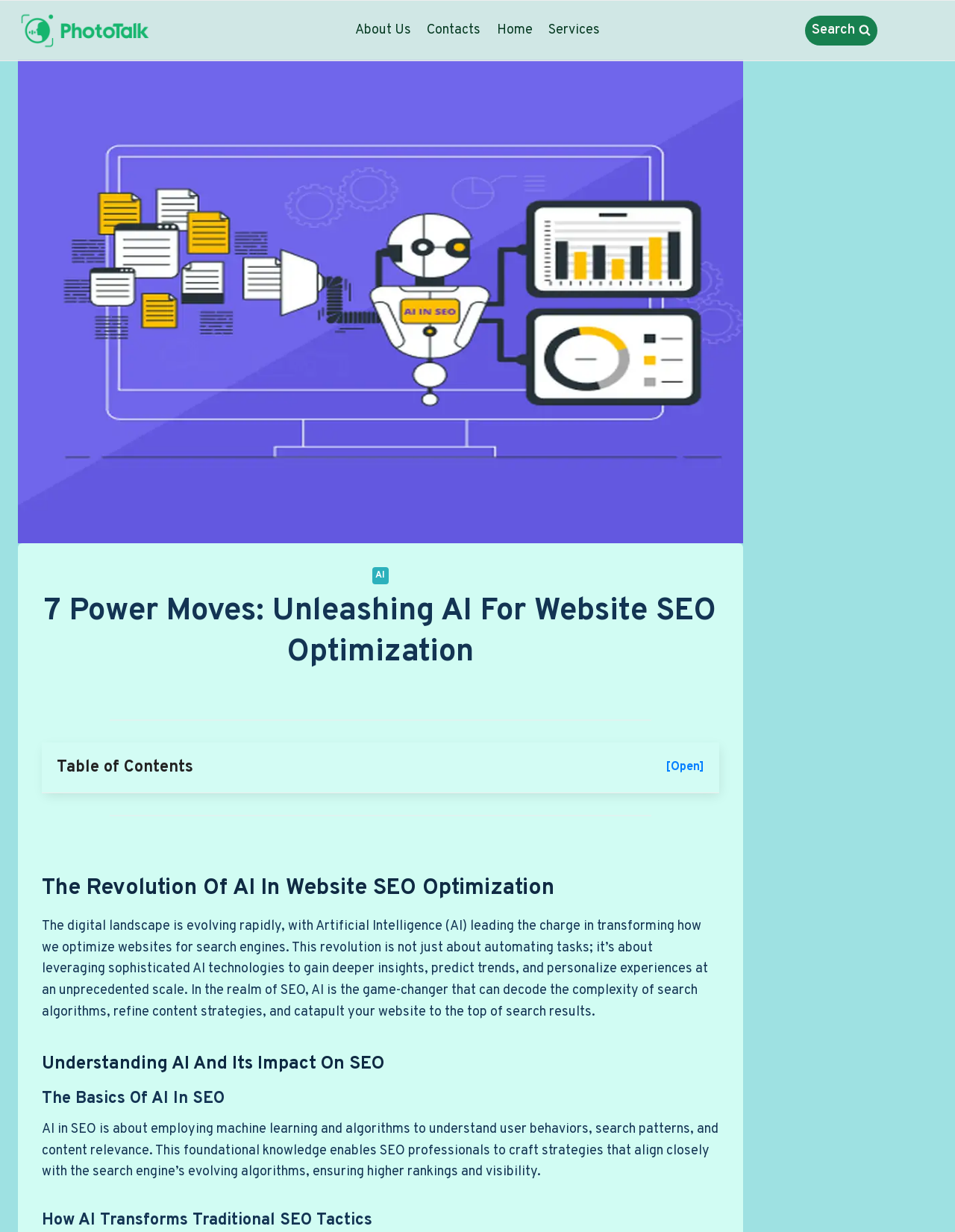Please locate the bounding box coordinates of the element's region that needs to be clicked to follow the instruction: "open table of contents". The bounding box coordinates should be provided as four float numbers between 0 and 1, i.e., [left, top, right, bottom].

[0.697, 0.616, 0.737, 0.629]